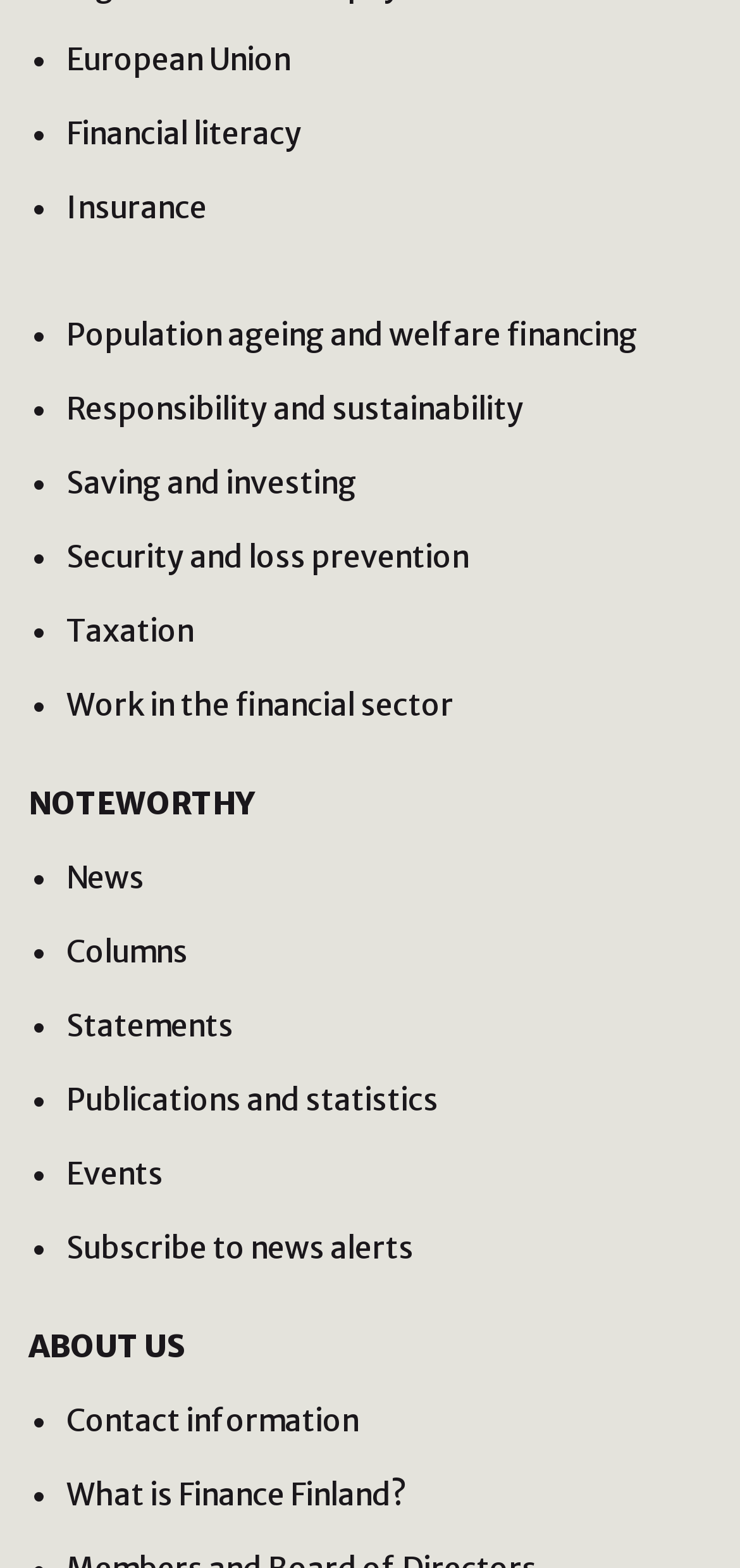Please predict the bounding box coordinates of the element's region where a click is necessary to complete the following instruction: "Learn about What is Finance Finland?". The coordinates should be represented by four float numbers between 0 and 1, i.e., [left, top, right, bottom].

[0.09, 0.94, 0.546, 0.964]